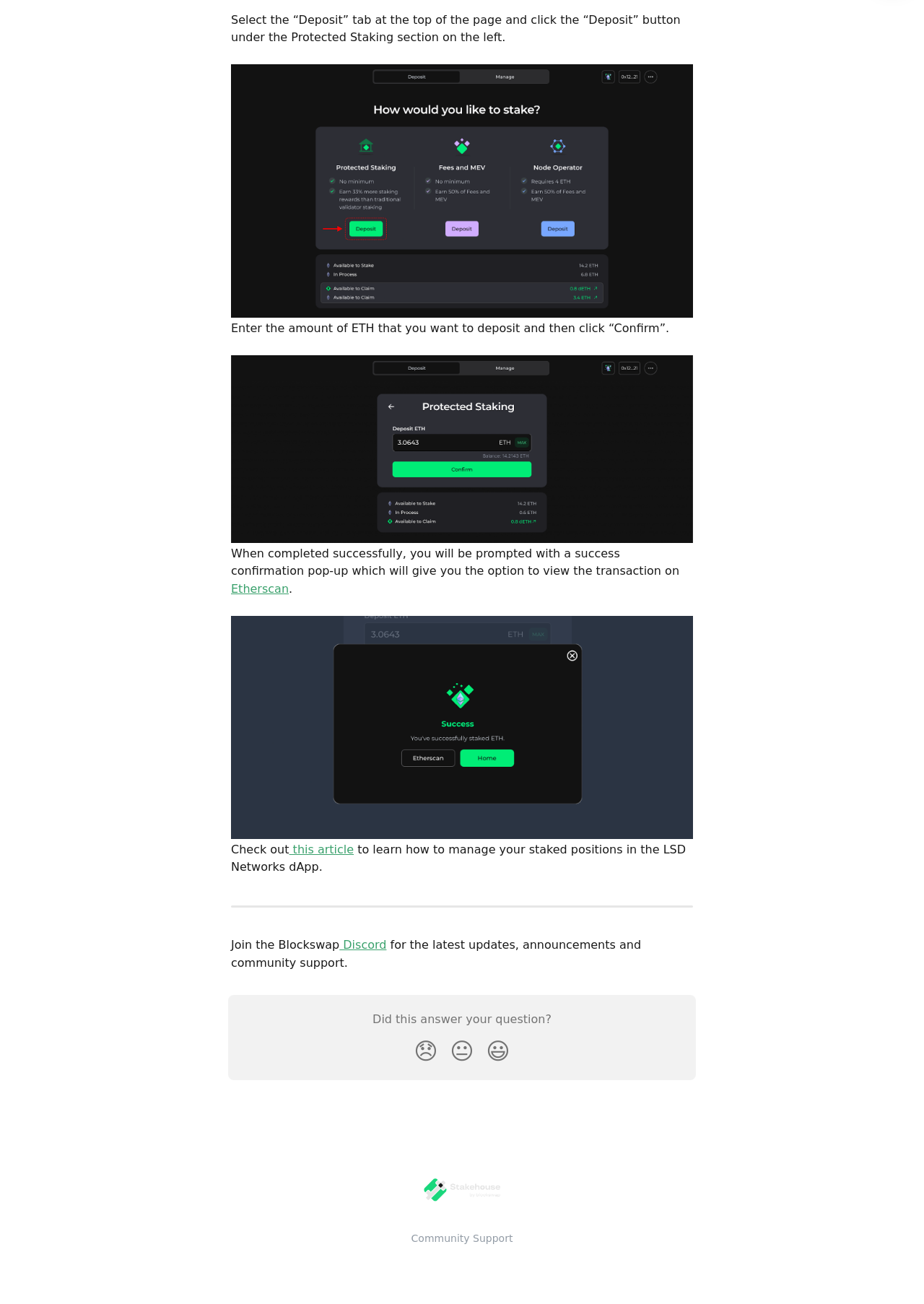What is the name of the dApp mentioned in the webpage? Based on the screenshot, please respond with a single word or phrase.

LSD Networks dApp